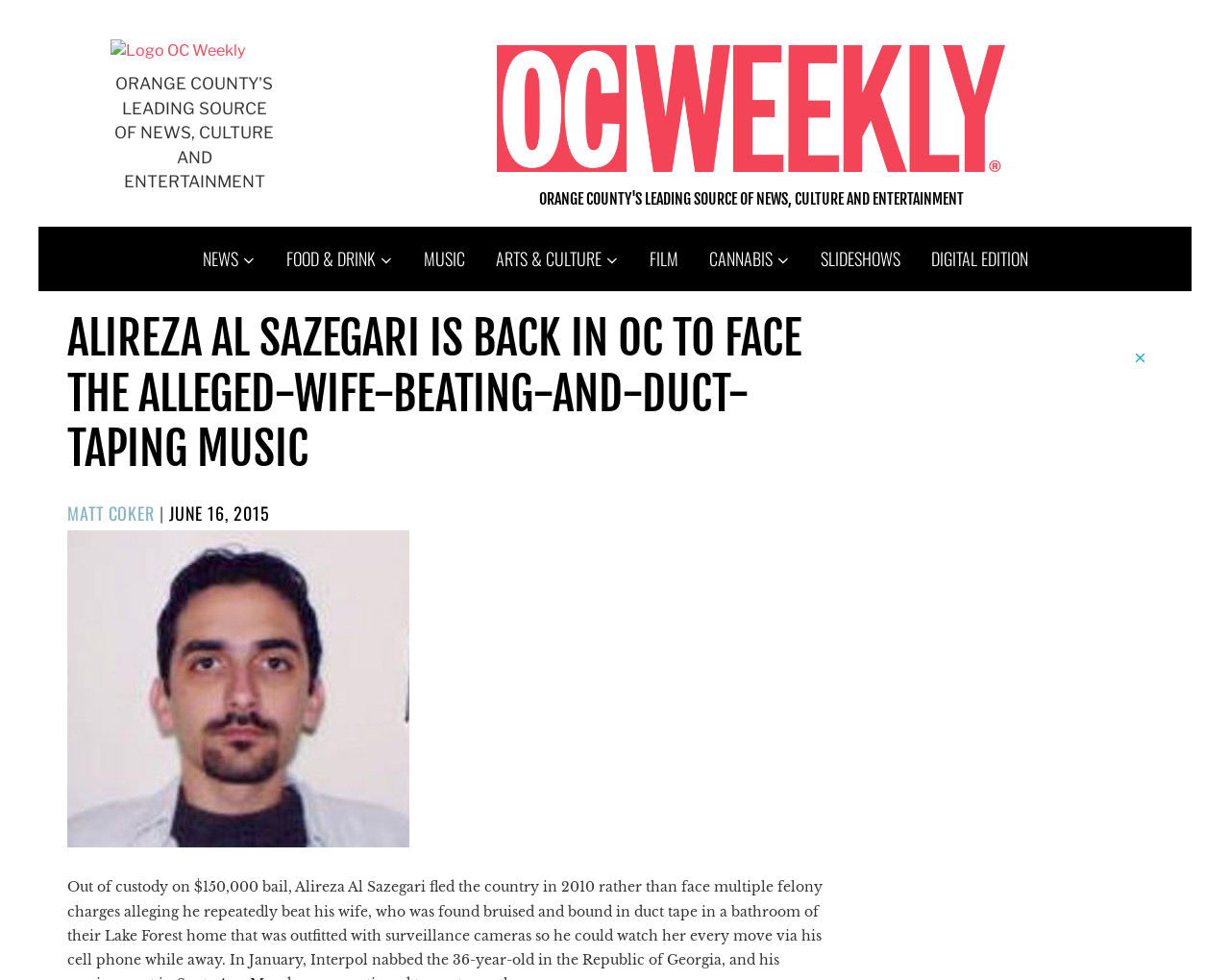Pinpoint the bounding box coordinates of the area that should be clicked to complete the following instruction: "Read the article by MATT COKER". The coordinates must be given as four float numbers between 0 and 1, i.e., [left, top, right, bottom].

[0.055, 0.511, 0.126, 0.537]